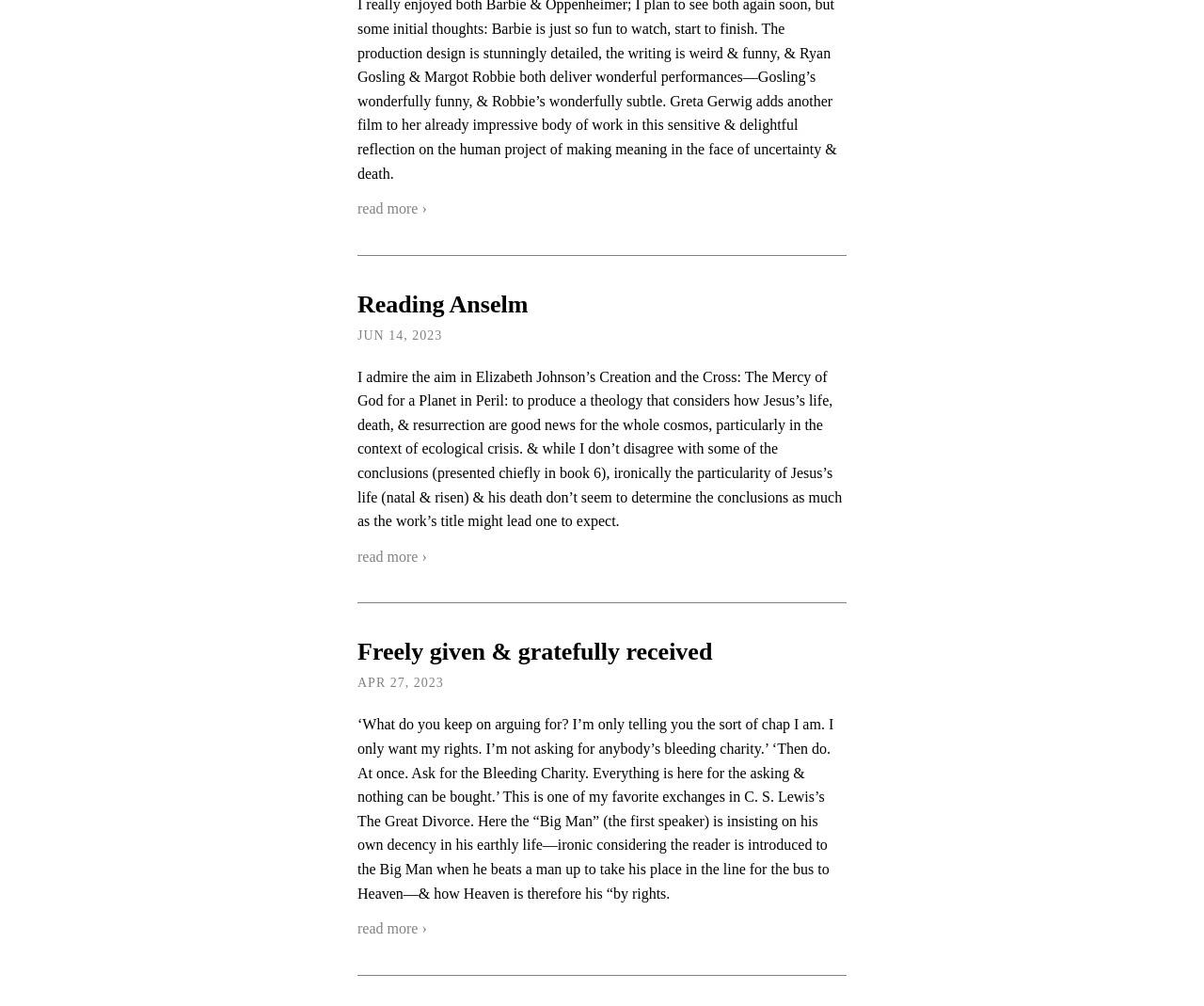Locate the UI element that matches the description Freely given & gratefully received in the webpage screenshot. Return the bounding box coordinates in the format (top-left x, top-left y, bottom-right x, bottom-right y), with values ranging from 0 to 1.

[0.297, 0.635, 0.592, 0.662]